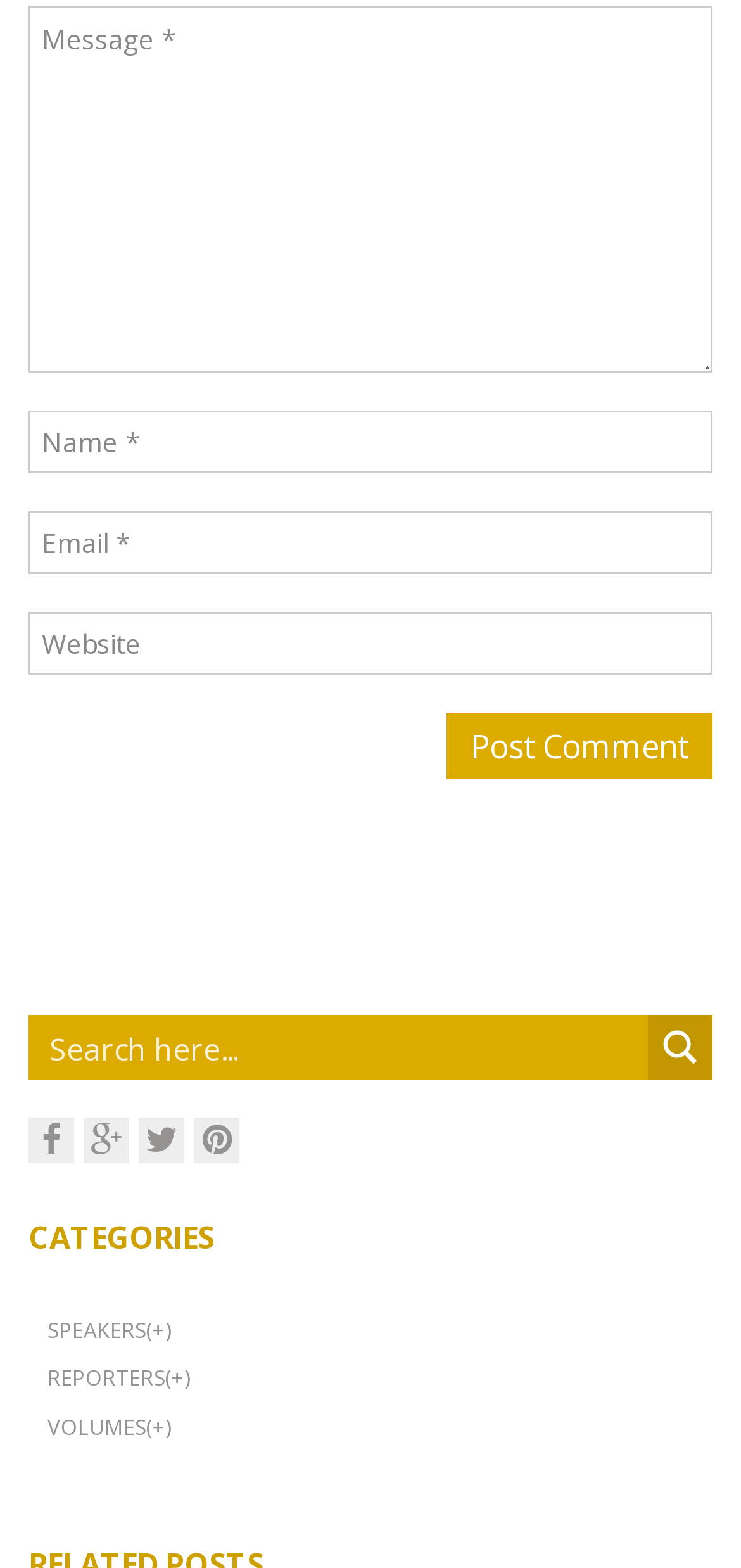Respond to the following query with just one word or a short phrase: 
How many links are there under 'CATEGORIES'?

6